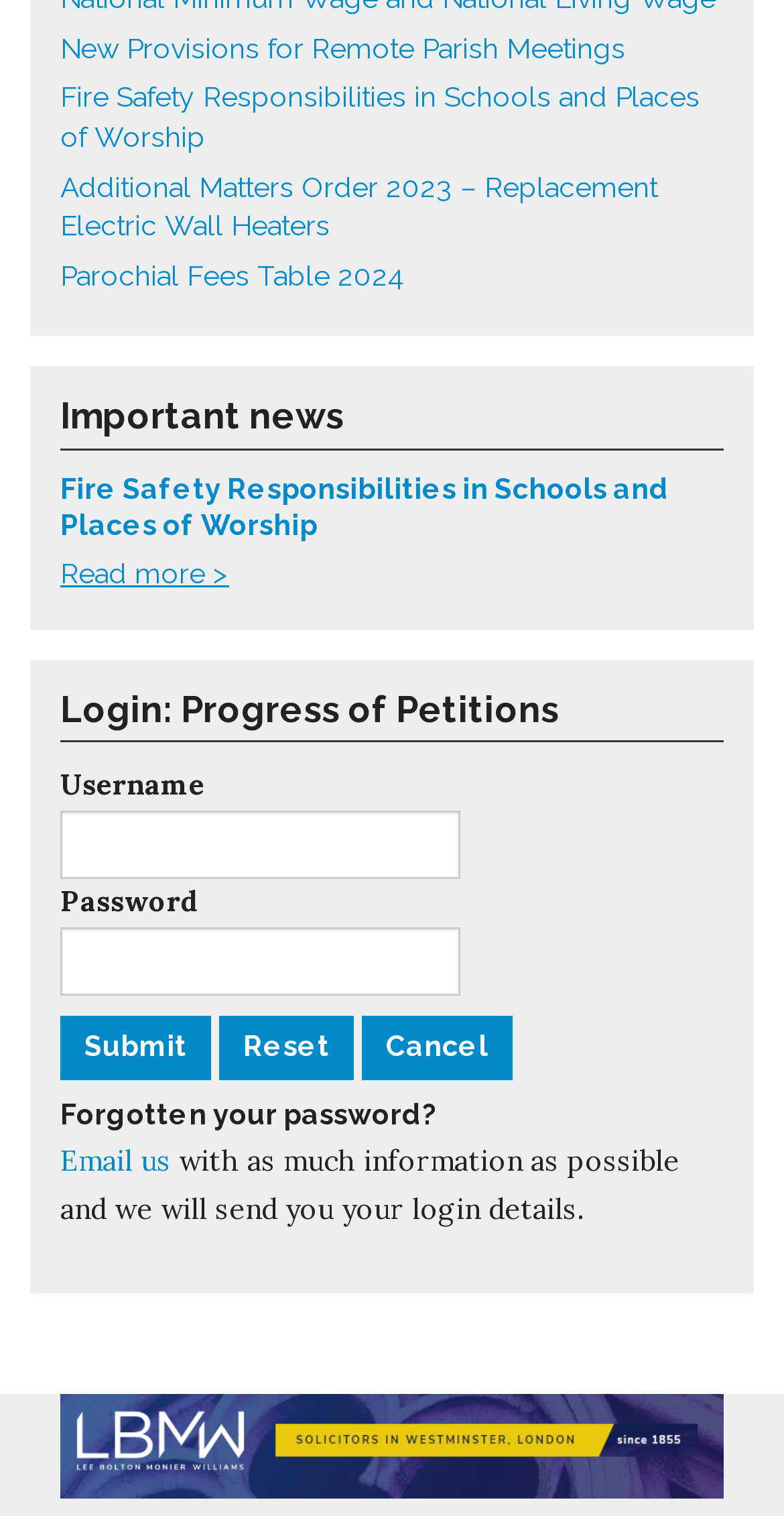Answer this question using a single word or a brief phrase:
How many buttons are in the login section?

3